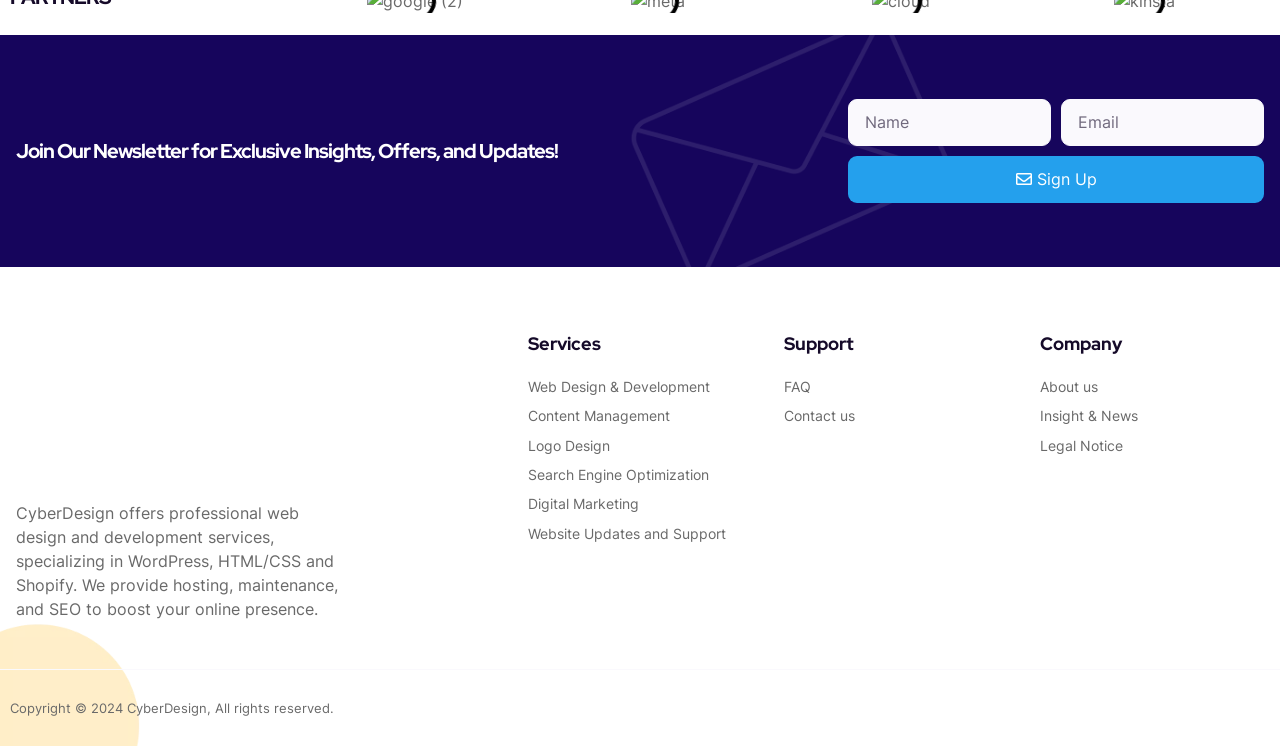What is the company name?
Using the image as a reference, answer the question in detail.

The company name can be found in the image element at the top of the page, which has the text 'Cyber Design'. Additionally, it is also mentioned in the copyright text at the bottom of the page.